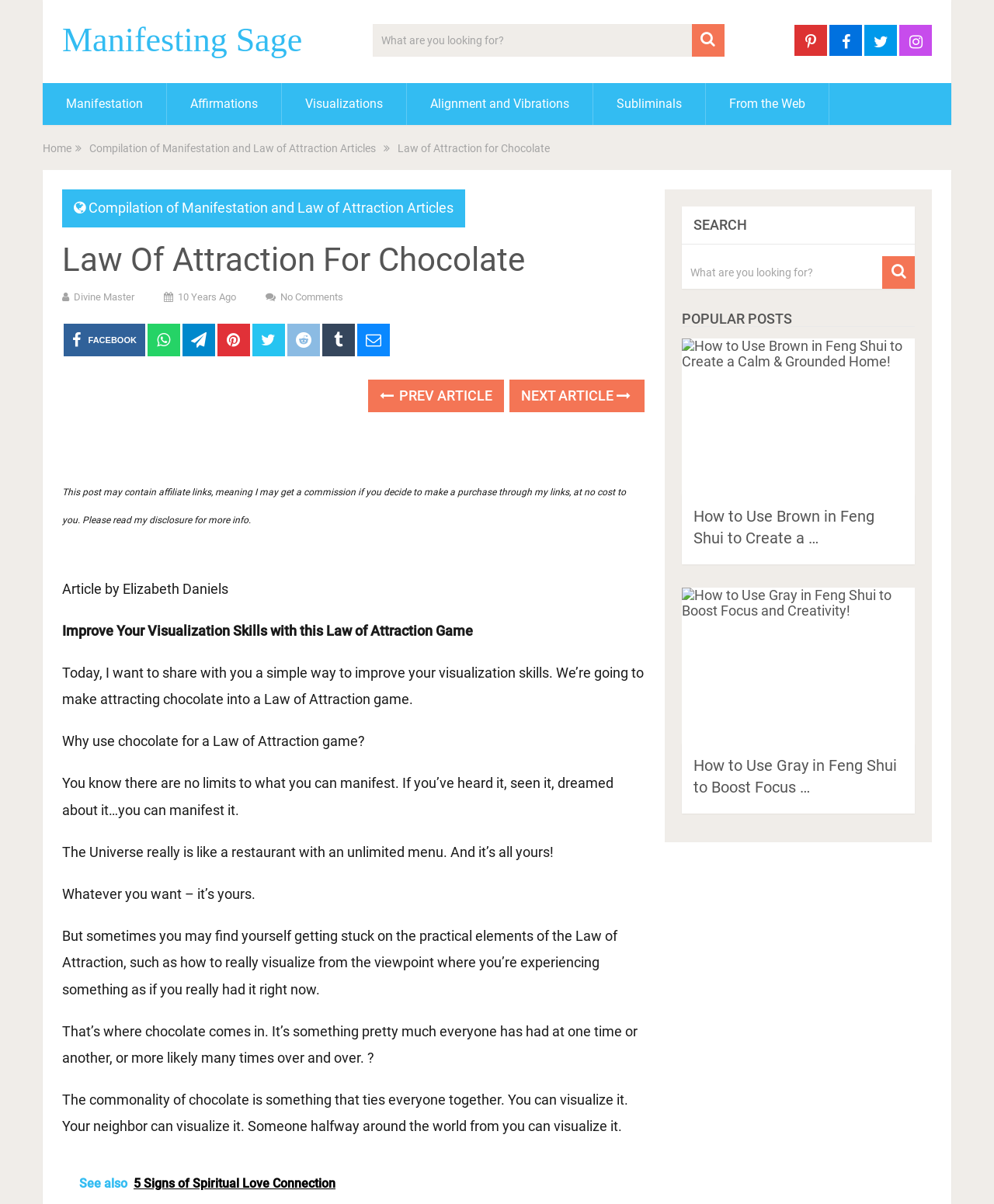Locate the bounding box coordinates of the area where you should click to accomplish the instruction: "Post a comment".

None